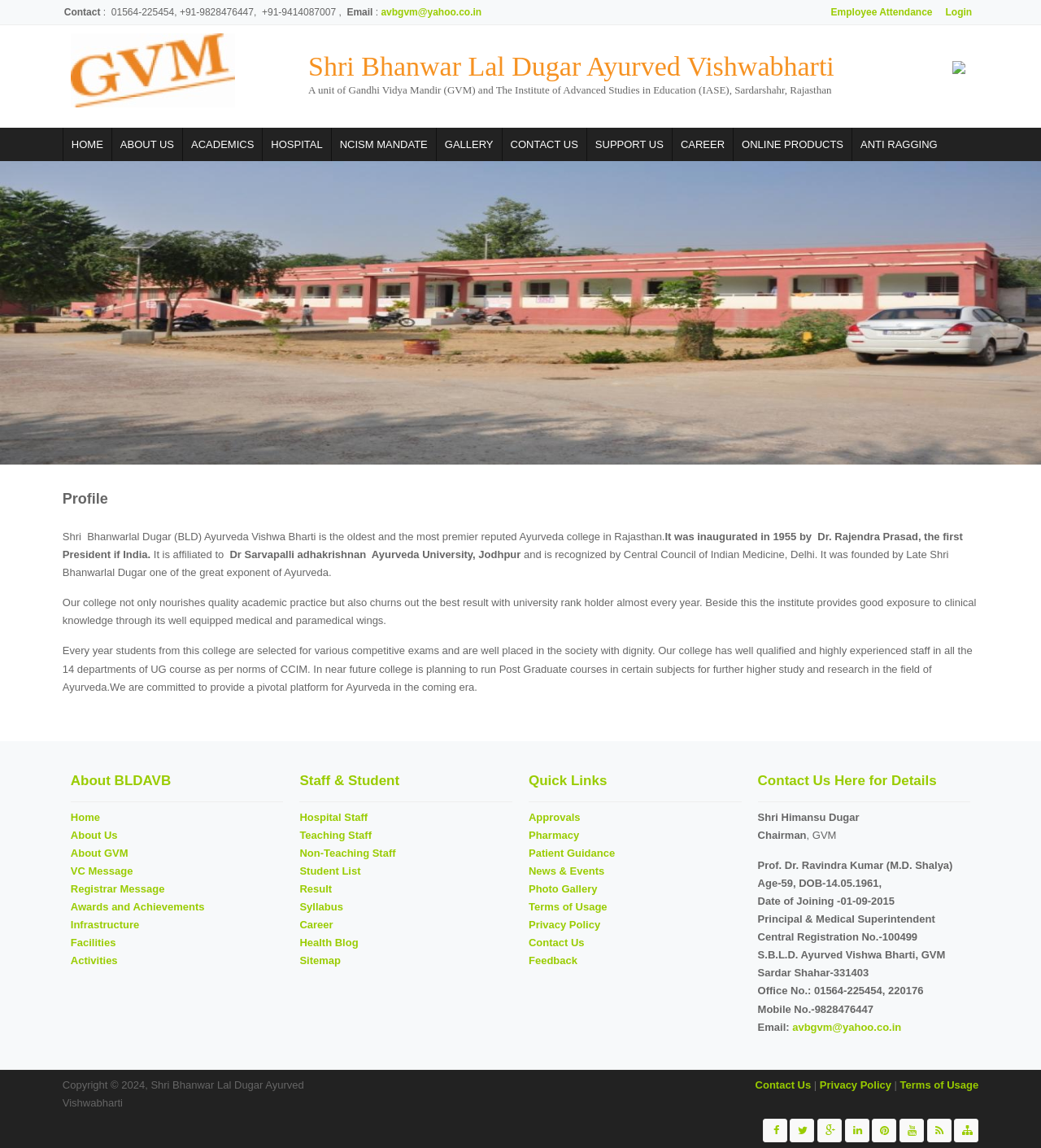Locate the bounding box coordinates of the element that should be clicked to execute the following instruction: "Enter a comment".

None